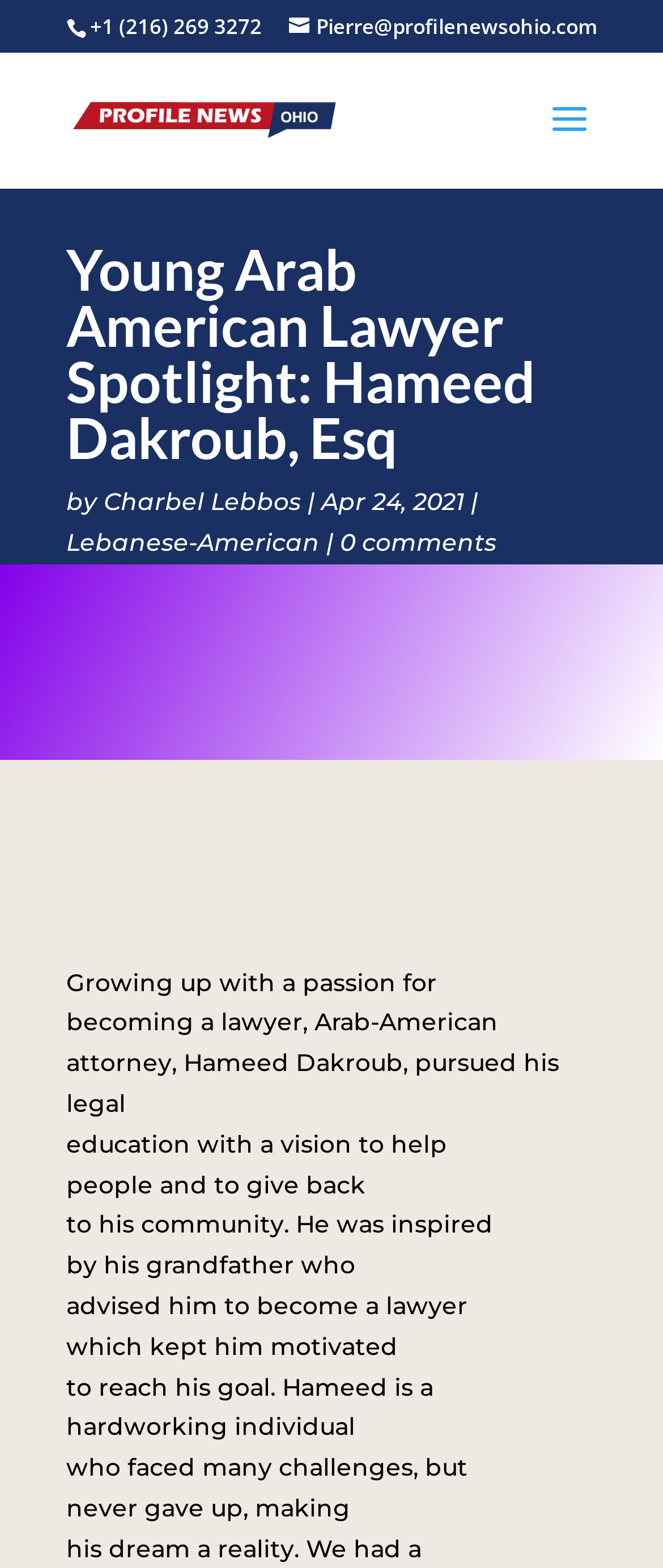What is the name of the website?
Please ensure your answer is as detailed and informative as possible.

I found the name of the website by looking at the top section of the webpage, where the website's logo and name are usually displayed. The website's name is written in a link element with the bounding box coordinates [0.11, 0.065, 0.51, 0.085].